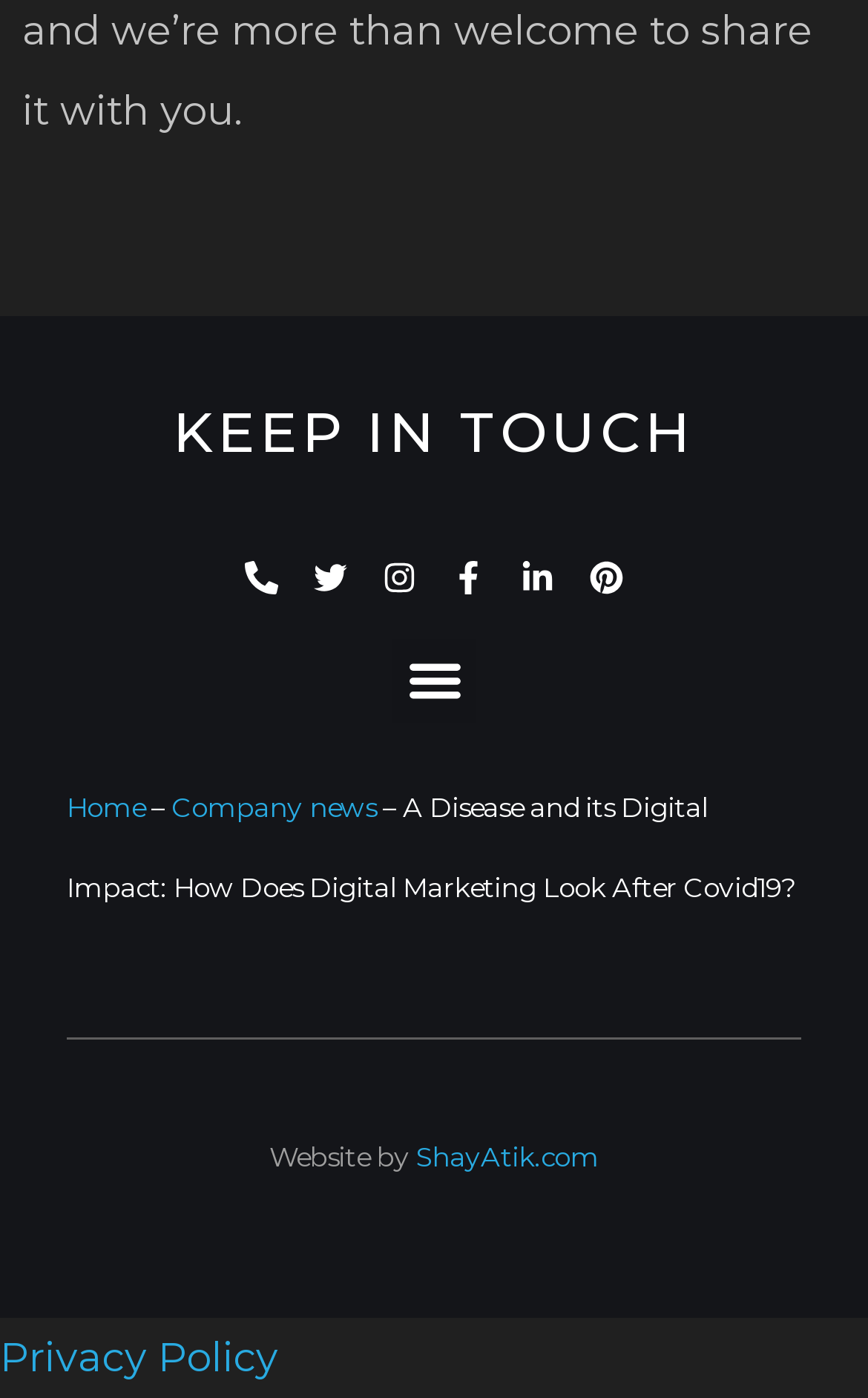What is the title of the article?
Please interpret the details in the image and answer the question thoroughly.

I looked at the StaticText element with the longest text and found the title of the article, which is 'A Disease and its Digital Impact: How Does Digital Marketing Look After Covid19?'.